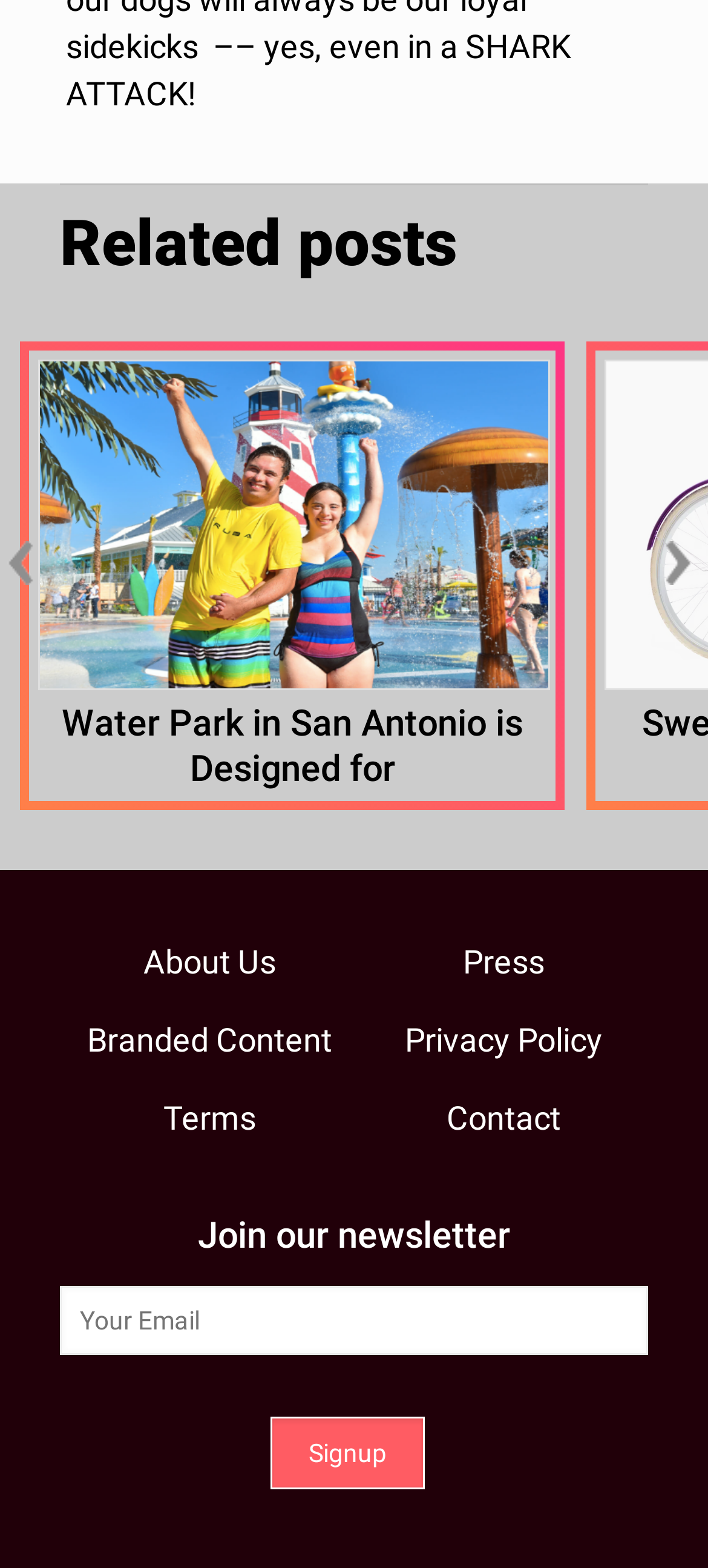What is the purpose of the textbox? From the image, respond with a single word or brief phrase.

To input email